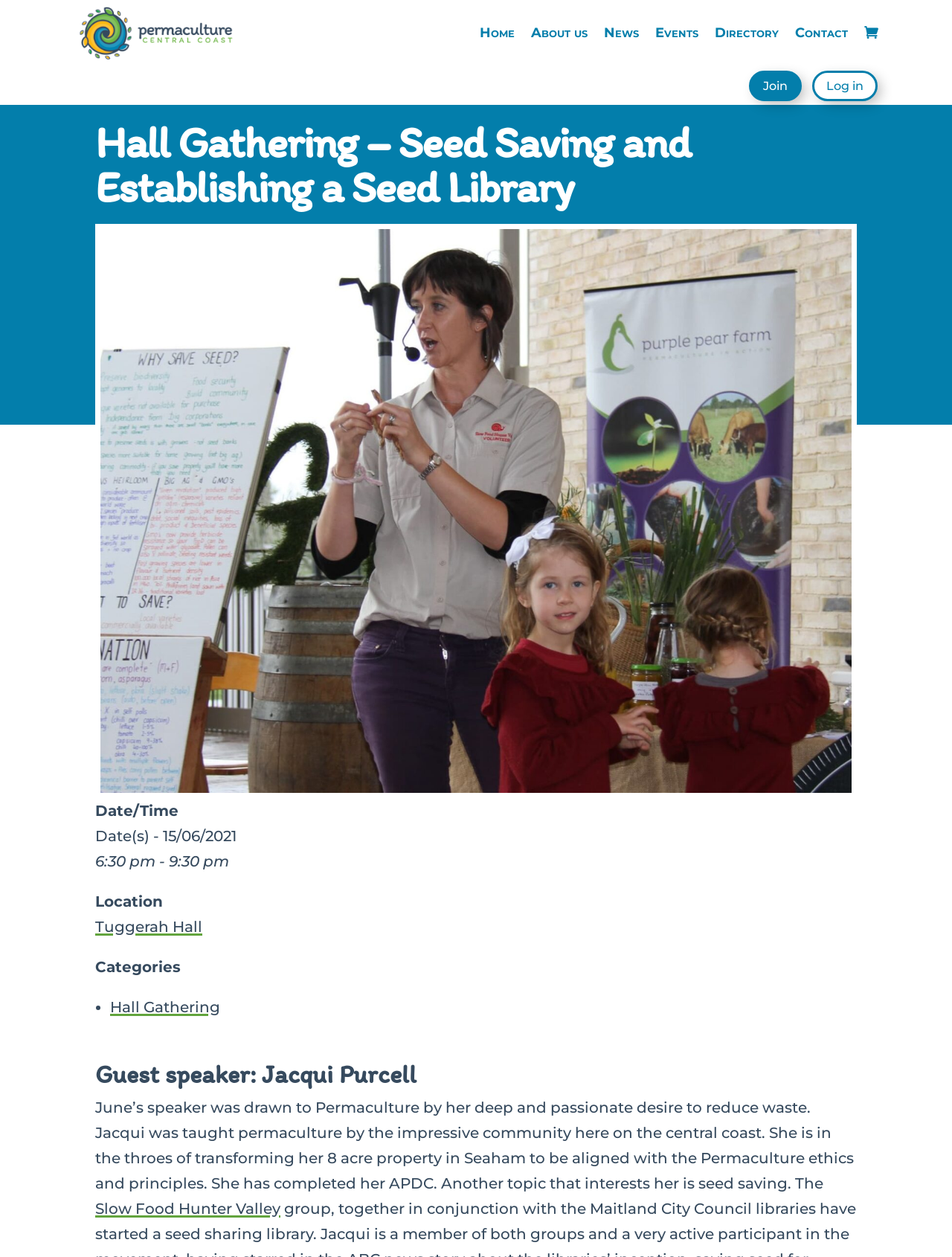Specify the bounding box coordinates of the area to click in order to execute this command: 'Visit the 'Slow Food Hunter Valley' website'. The coordinates should consist of four float numbers ranging from 0 to 1, and should be formatted as [left, top, right, bottom].

[0.1, 0.954, 0.295, 0.968]